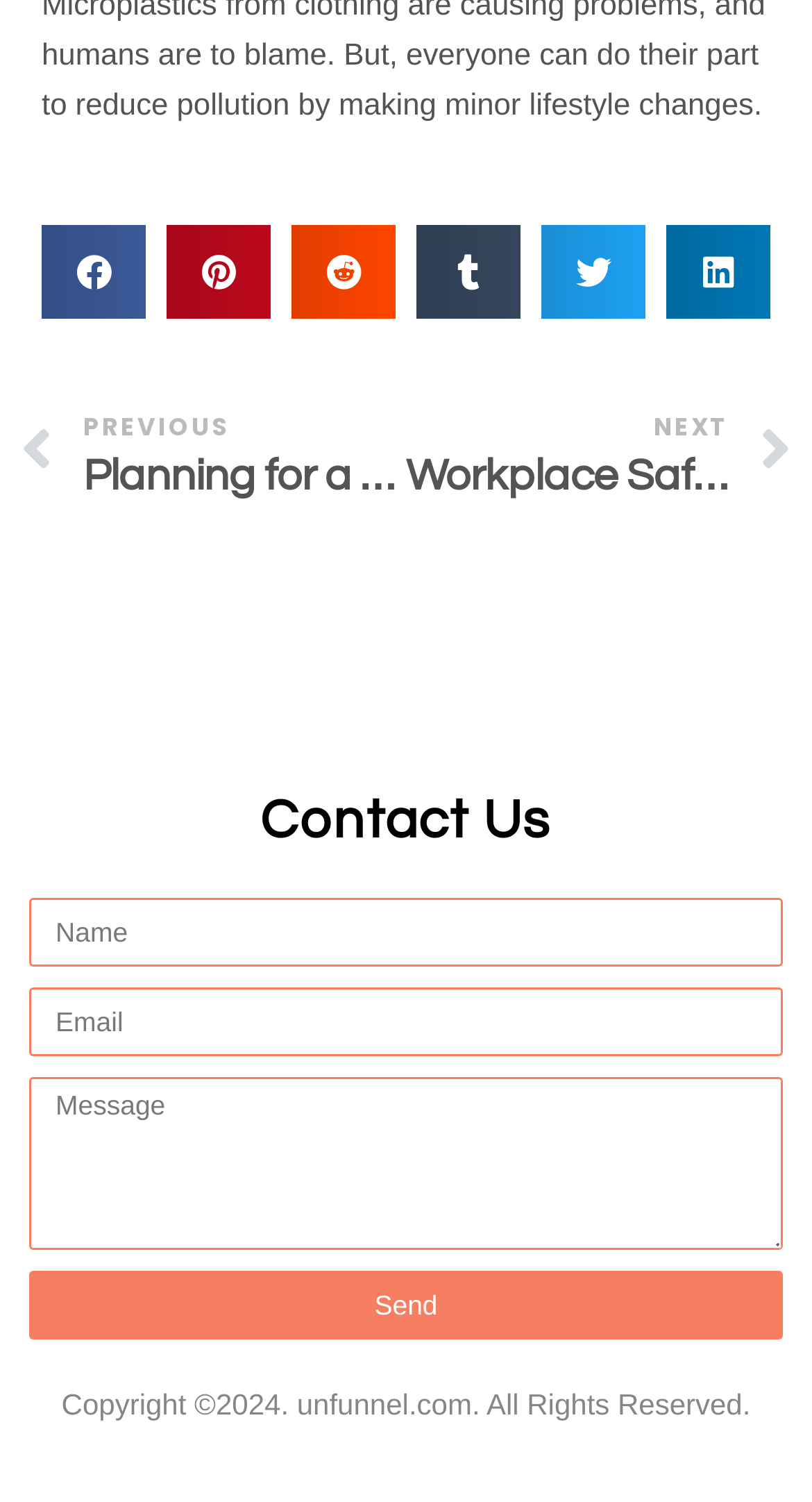Provide your answer to the question using just one word or phrase: What is the copyright information at the bottom?

Copyright 2024 unfunnel.com